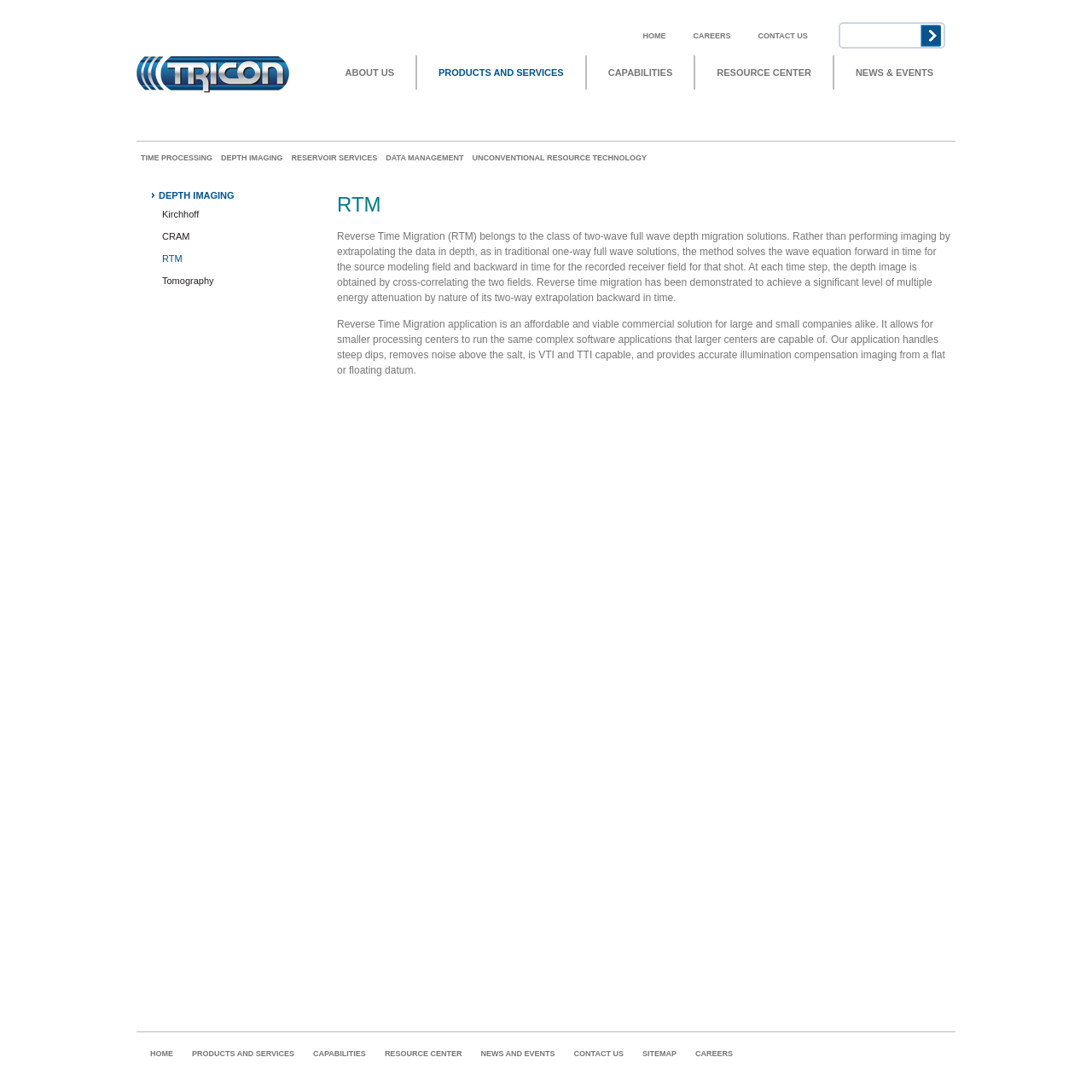What is the company name?
Based on the visual content, answer with a single word or a brief phrase.

Tricon Geophysics